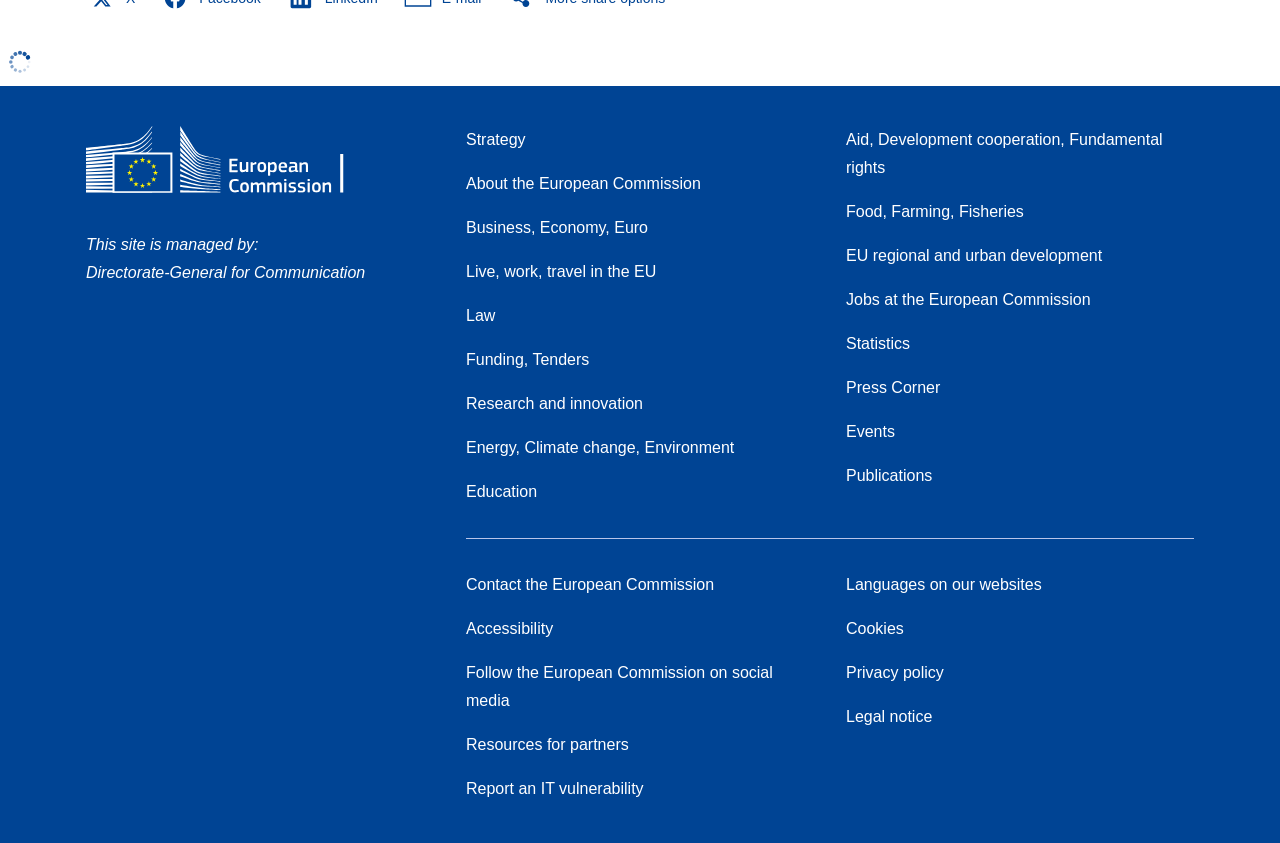Using the information in the image, give a detailed answer to the following question: What are the main categories on the webpage?

The main categories on the webpage can be found by examining the links on the webpage, which are organized into several sections. These sections include Strategy, About the European Commission, Business, Economy, Euro, and many others.